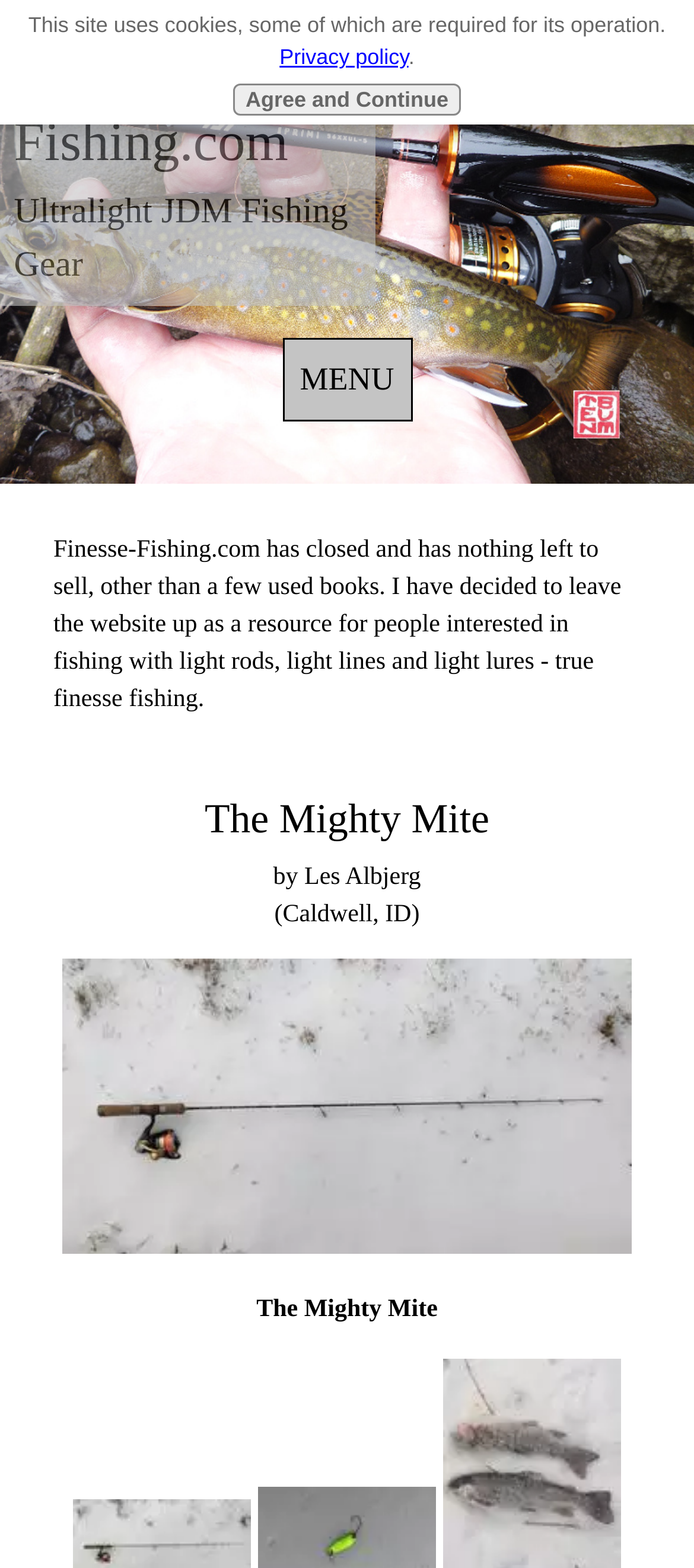Please answer the following question as detailed as possible based on the image: 
What is the location of the author?

The location of the author can be found in the static text '(Caldwell, ID)' which is located below the author's name 'Les Albjerg'.